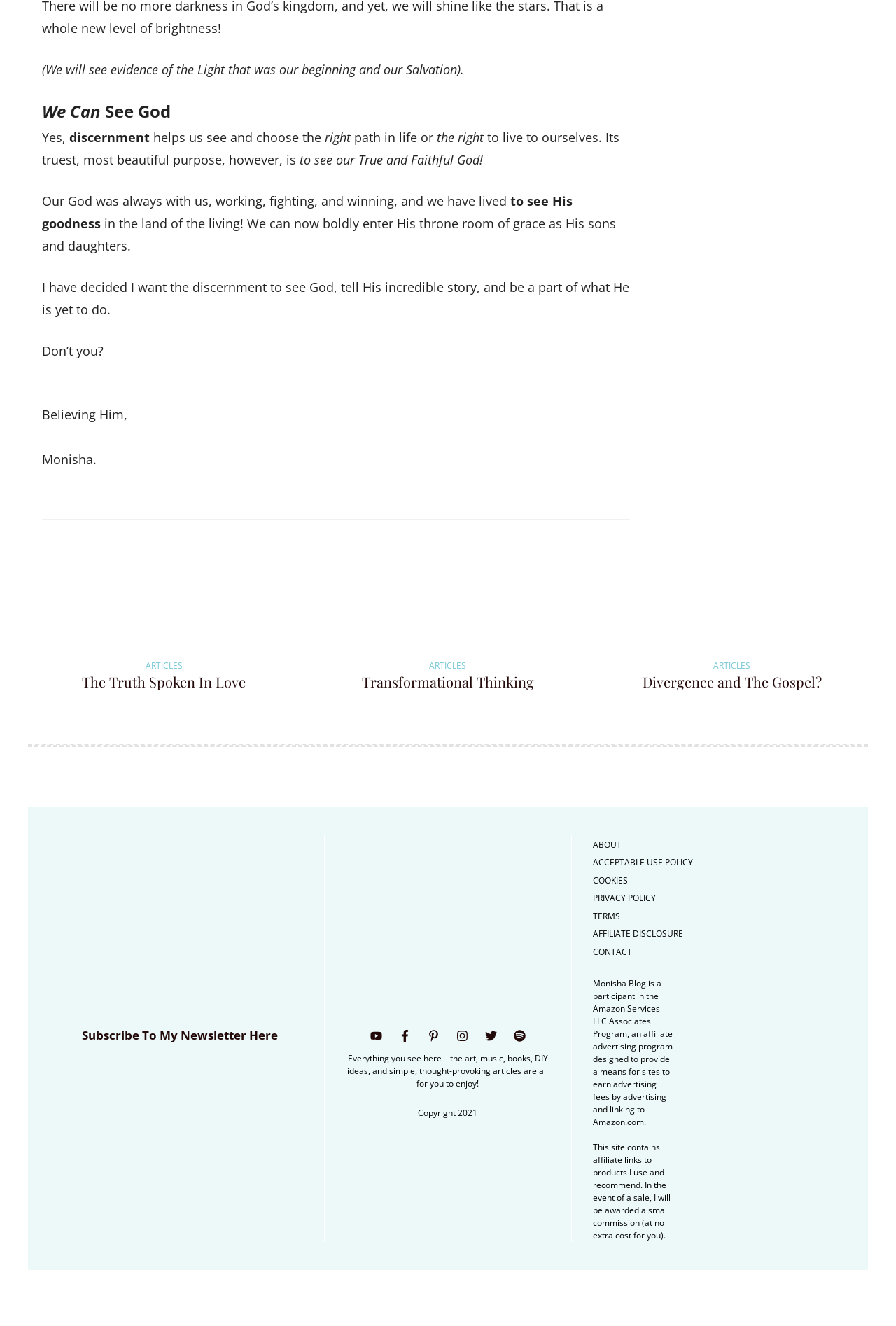Determine the bounding box coordinates for the area that should be clicked to carry out the following instruction: "Read 'Transformational Thinking' article".

[0.348, 0.469, 0.652, 0.481]